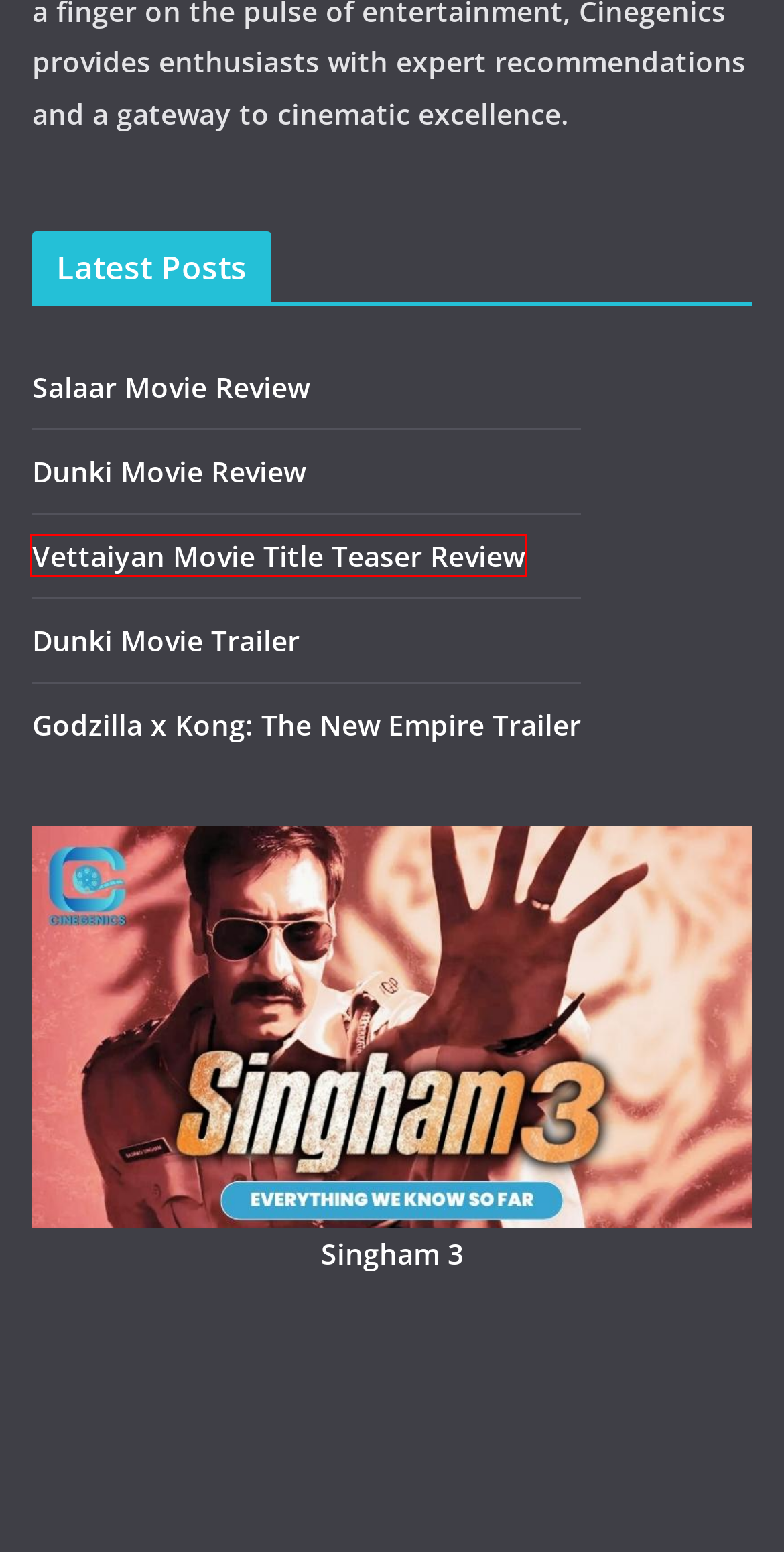You are presented with a screenshot of a webpage containing a red bounding box around an element. Determine which webpage description best describes the new webpage after clicking on the highlighted element. Here are the candidates:
A. Vettaiyan Movie Title Teaser Review: Thalaivar 170 | Cinegenics.in
B. Dunki Movie Trailer Review: Blockbuster on it's Way | Cinegenics.in
C. Tiger Is Back Review: Makers Drop New Promo of Tiger 3 | Cinegenics.in
D. Godzilla x Kong: The New Empire Trailer Review | Cinegenics.in
E. Blog Tool, Publishing Platform, and CMS – WordPress.org
F. Puss In The Boots: The Last Wish (2023) Review - Cinegenics
G. Salaar Movie Ending Explained | Cinegenics.in
H. Dunki Movie Review Ending Explained | Cinegenics.in

A